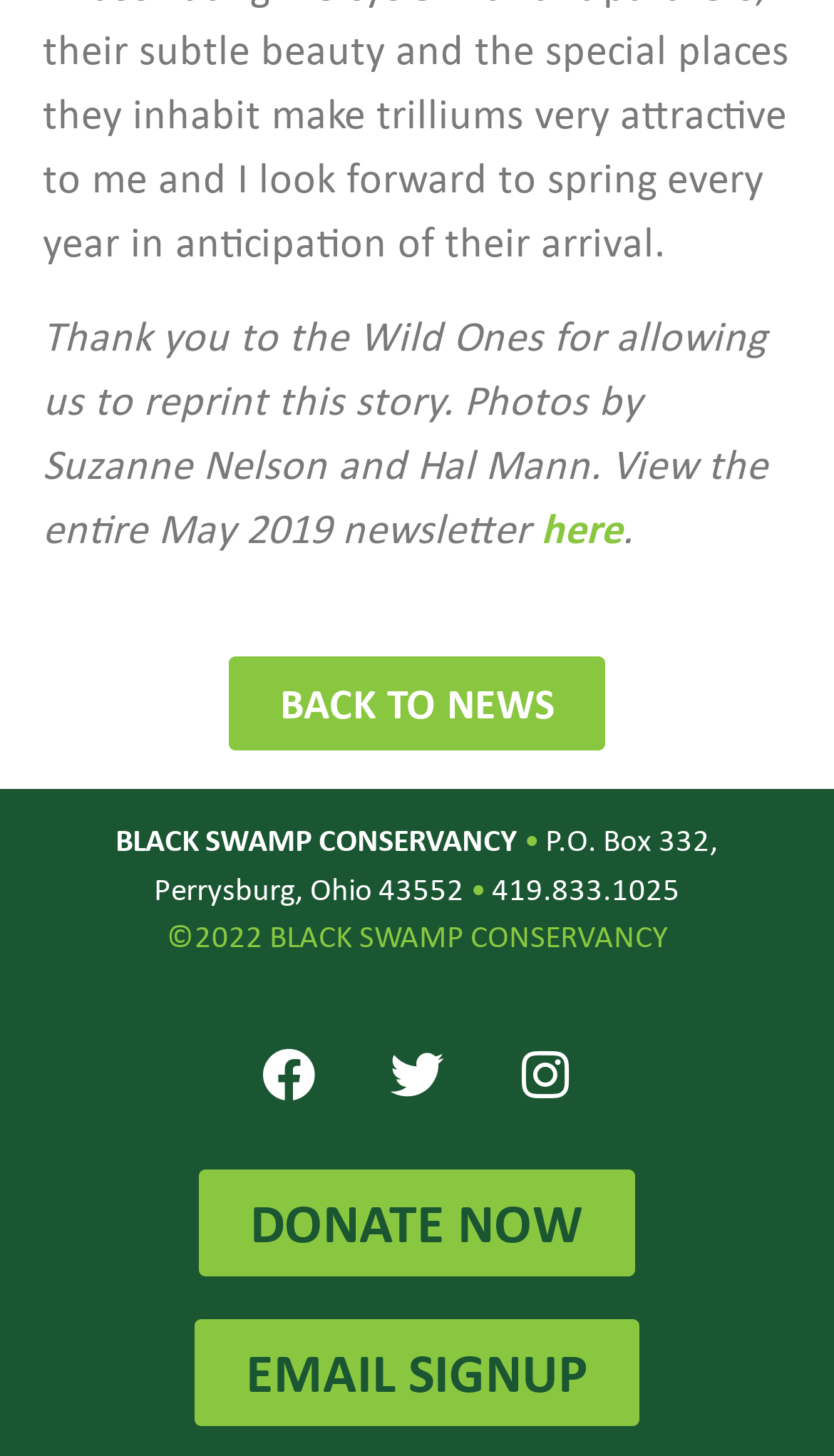Please specify the bounding box coordinates of the clickable region to carry out the following instruction: "Donate now". The coordinates should be four float numbers between 0 and 1, in the format [left, top, right, bottom].

[0.238, 0.804, 0.762, 0.877]